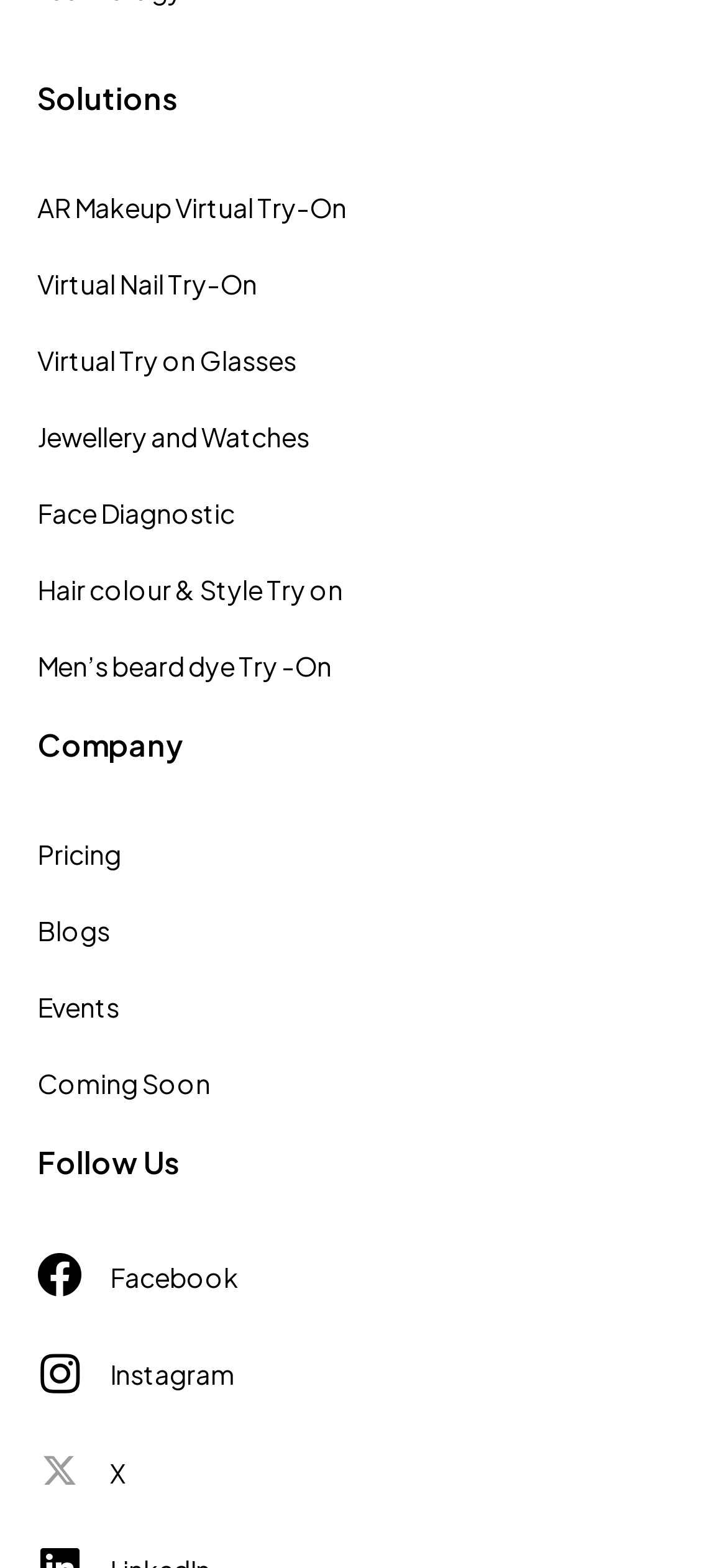Predict the bounding box coordinates for the UI element described as: "Pressbooks Directory". The coordinates should be four float numbers between 0 and 1, presented as [left, top, right, bottom].

None